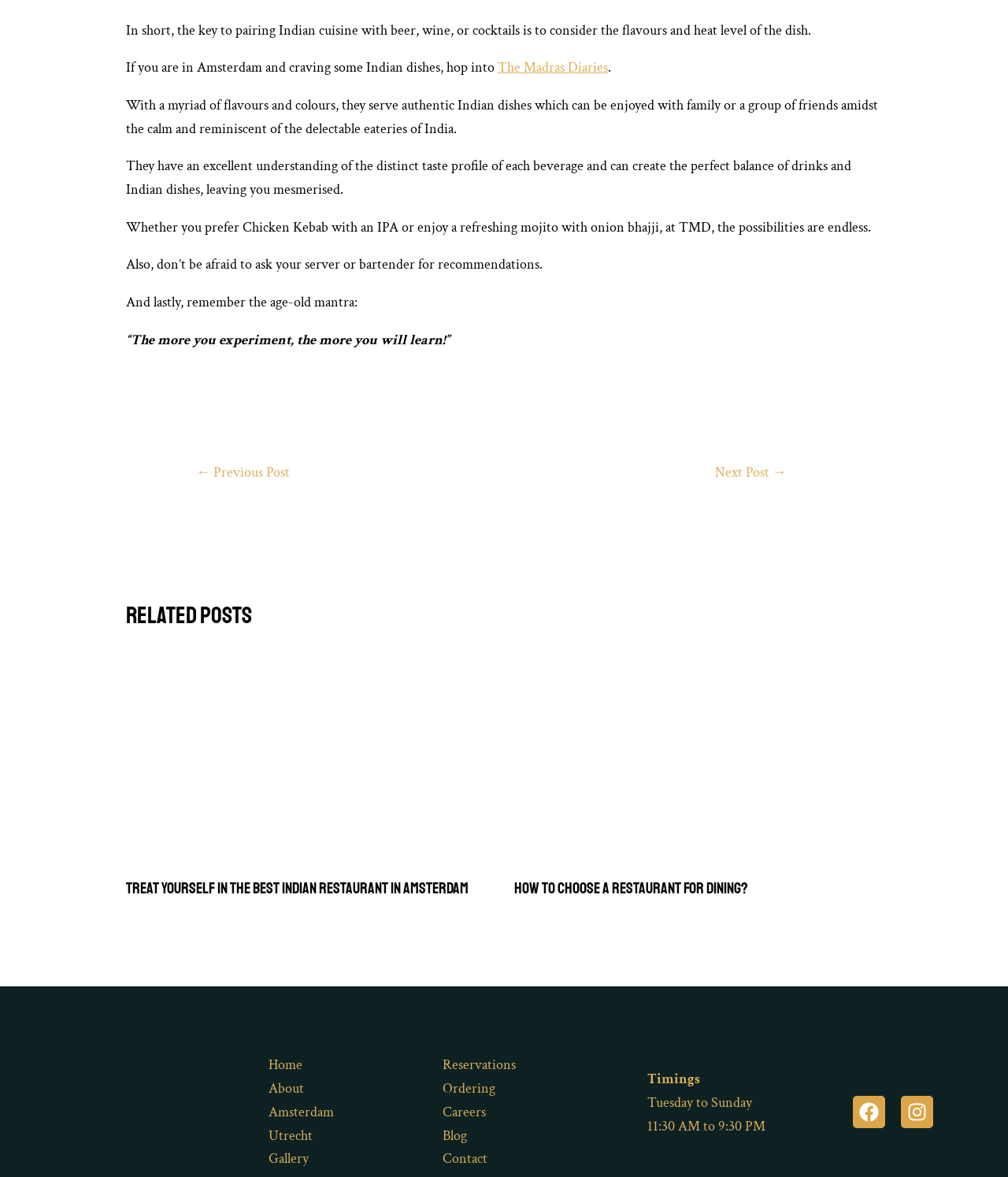Could you please study the image and provide a detailed answer to the question:
How many related posts are listed on the webpage?

The webpage lists two related posts, 'Treat Yourself In The Best Indian Restaurant in Amsterdam' and 'How To Choose A Restaurant For Dining?', which can be found in the 'Related Posts' section.